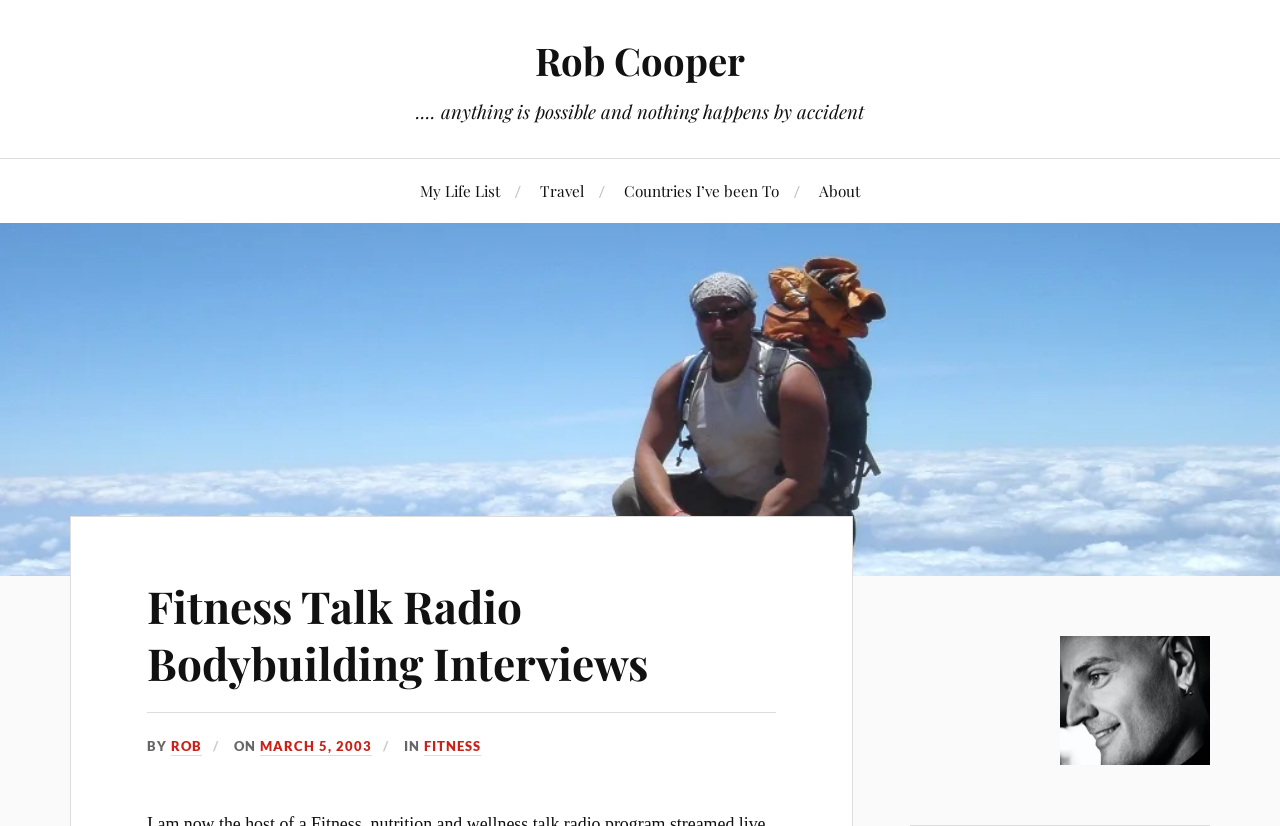Show the bounding box coordinates of the element that should be clicked to complete the task: "learn more about the author".

[0.64, 0.193, 0.672, 0.27]